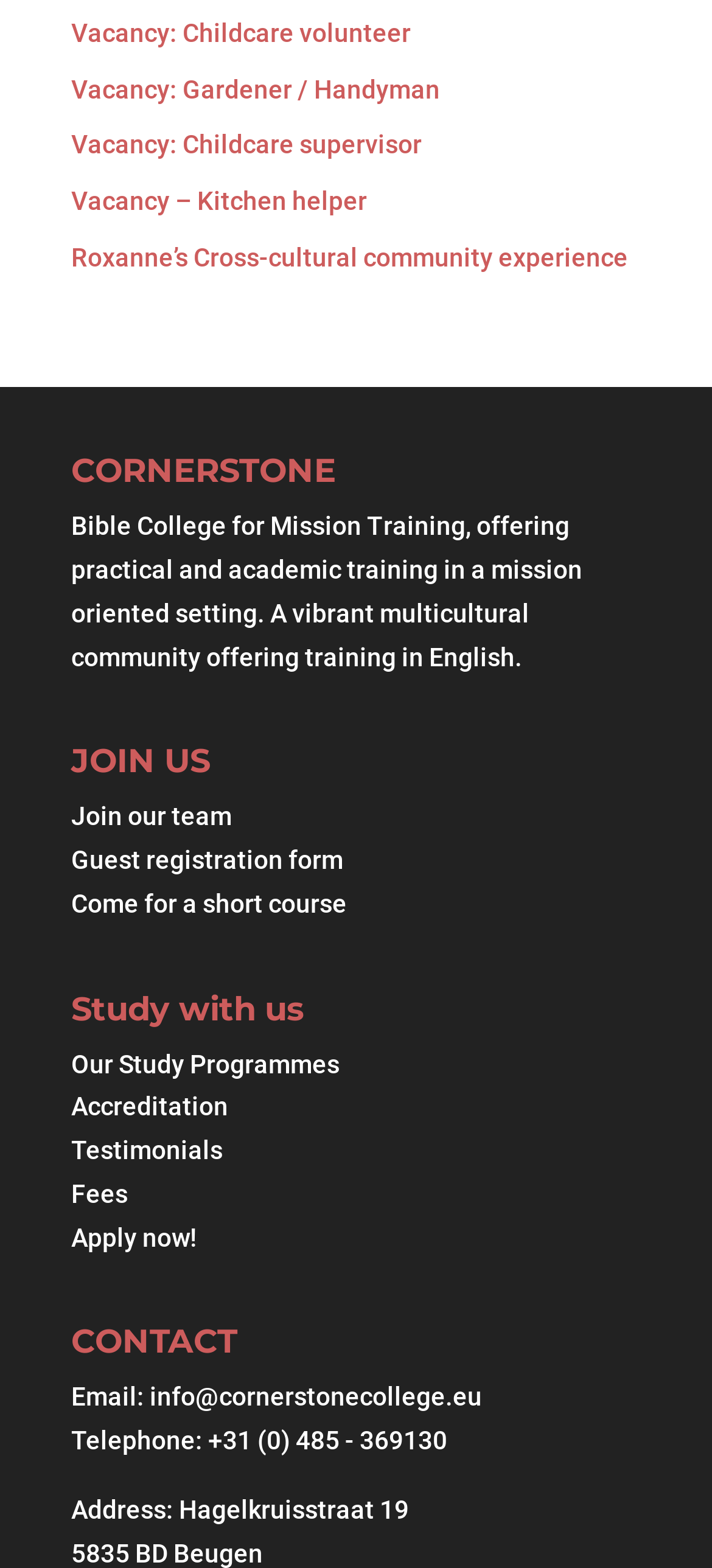Provide the bounding box coordinates of the section that needs to be clicked to accomplish the following instruction: "Apply to be a childcare volunteer."

[0.1, 0.011, 0.577, 0.03]